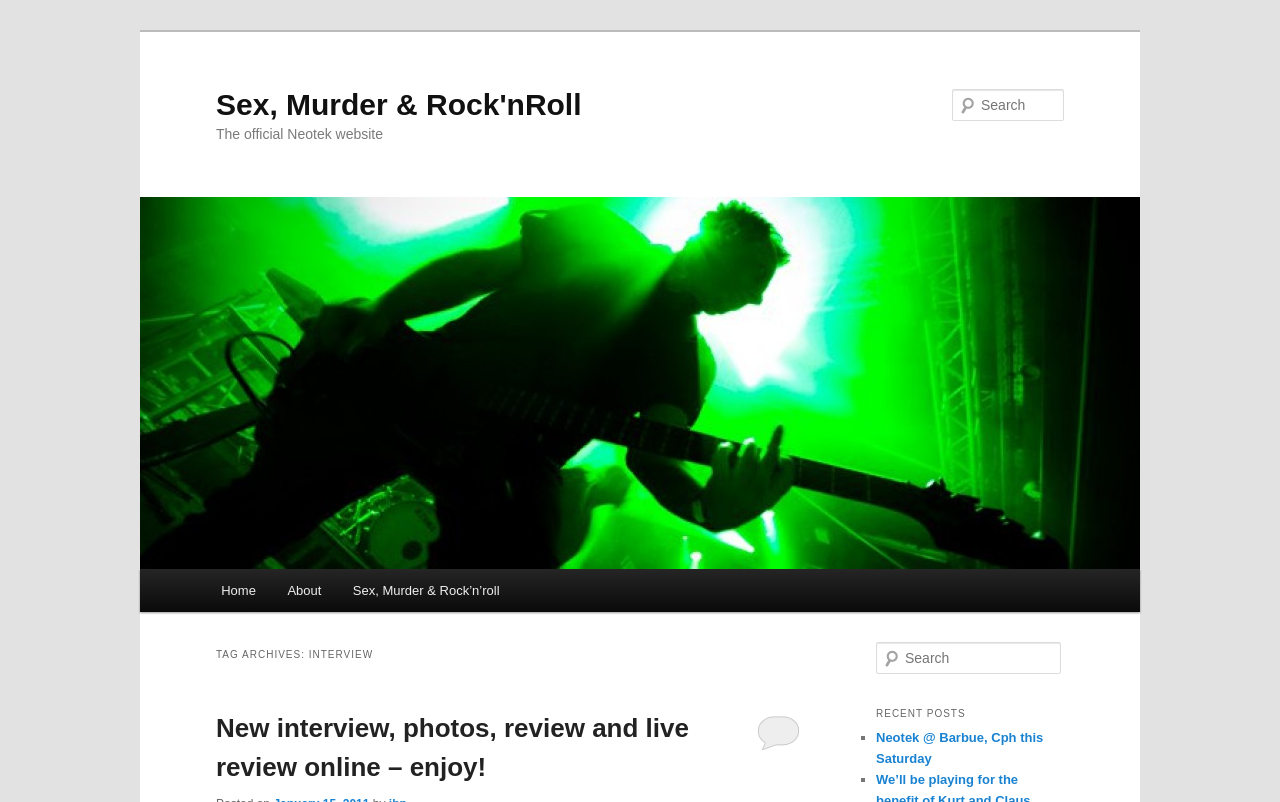What is the title of the main article?
Examine the image closely and answer the question with as much detail as possible.

I found the answer by examining the heading element 'Sex, Murder & Rock'nRoll' which is a child of the root element and has a larger bounding box than the other heading elements.